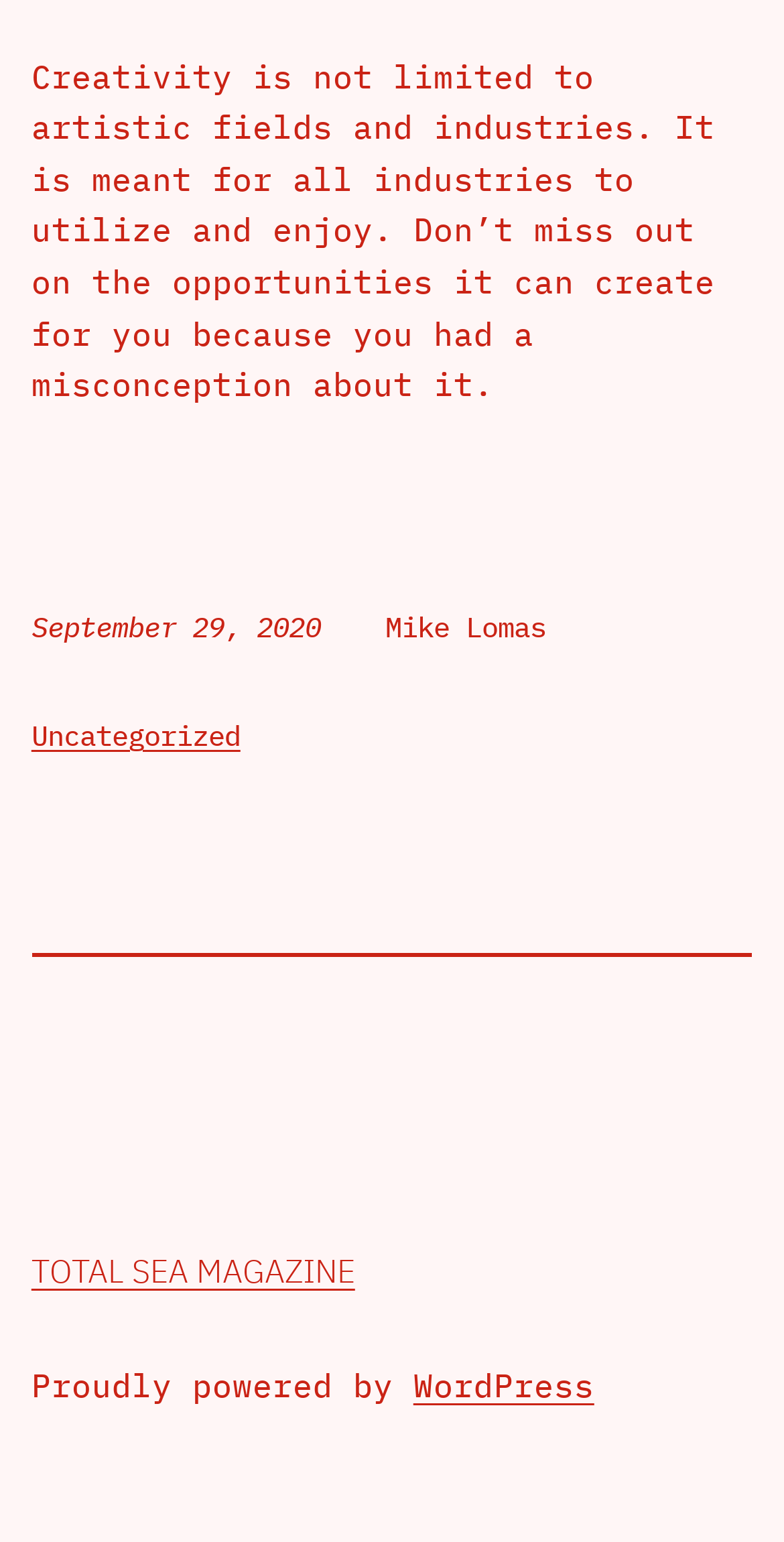Provide a one-word or short-phrase response to the question:
Who is the author of the article?

Mike Lomas